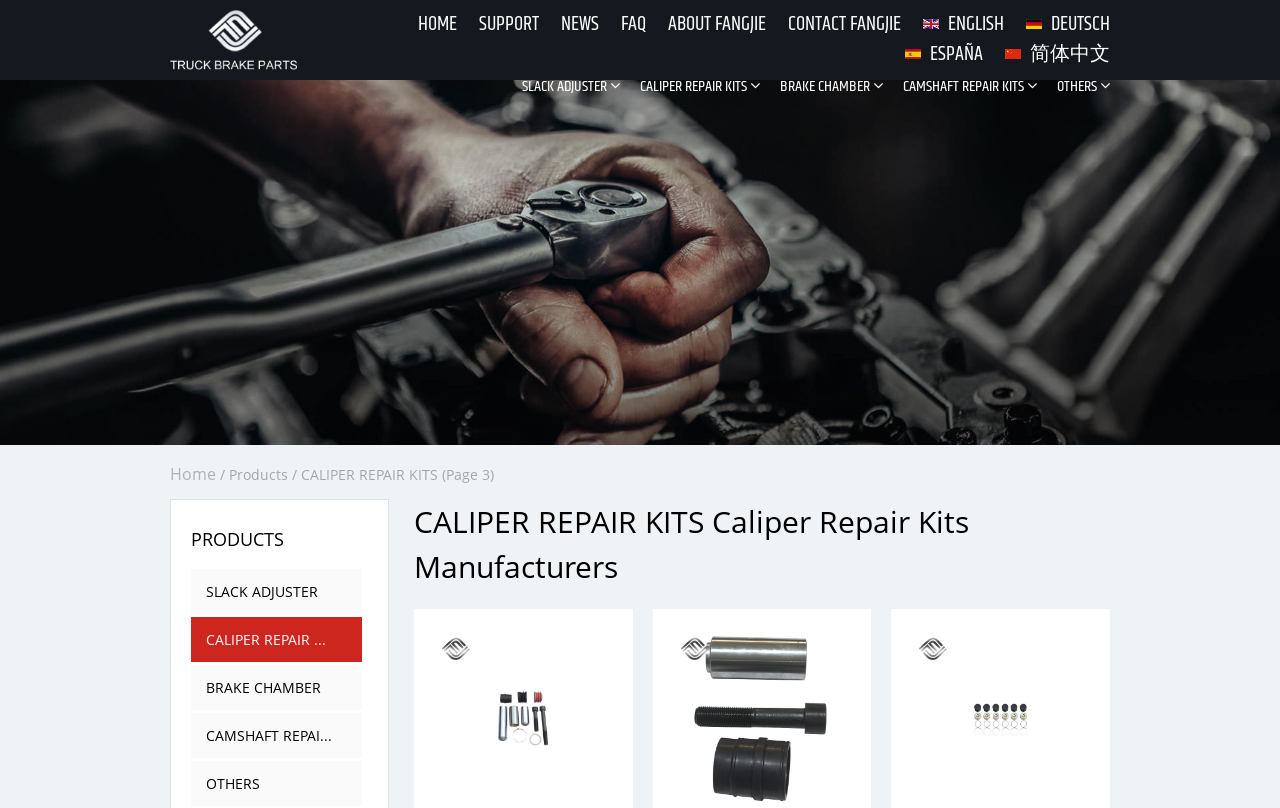Locate the UI element described as follows: "Deutsch". Return the bounding box coordinates as four float numbers between 0 and 1 in the order [left, top, right, bottom].

[0.802, 0.011, 0.867, 0.05]